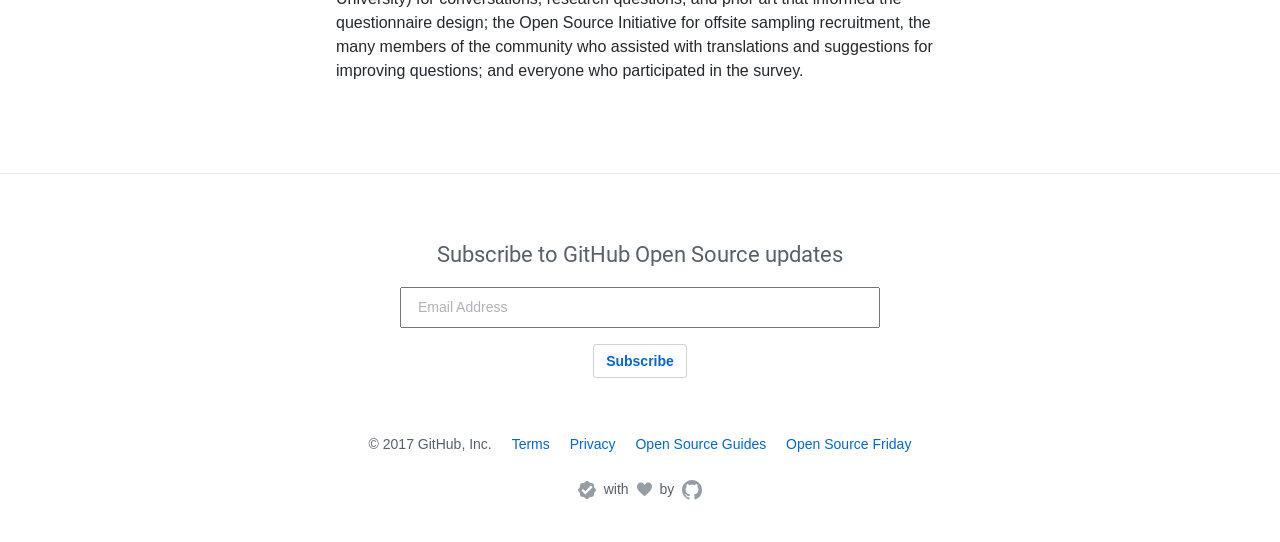Provide the bounding box coordinates of the HTML element this sentence describes: "name="subscribe" value="Subscribe"". The bounding box coordinates consist of four float numbers between 0 and 1, i.e., [left, top, right, bottom].

[0.463, 0.634, 0.537, 0.697]